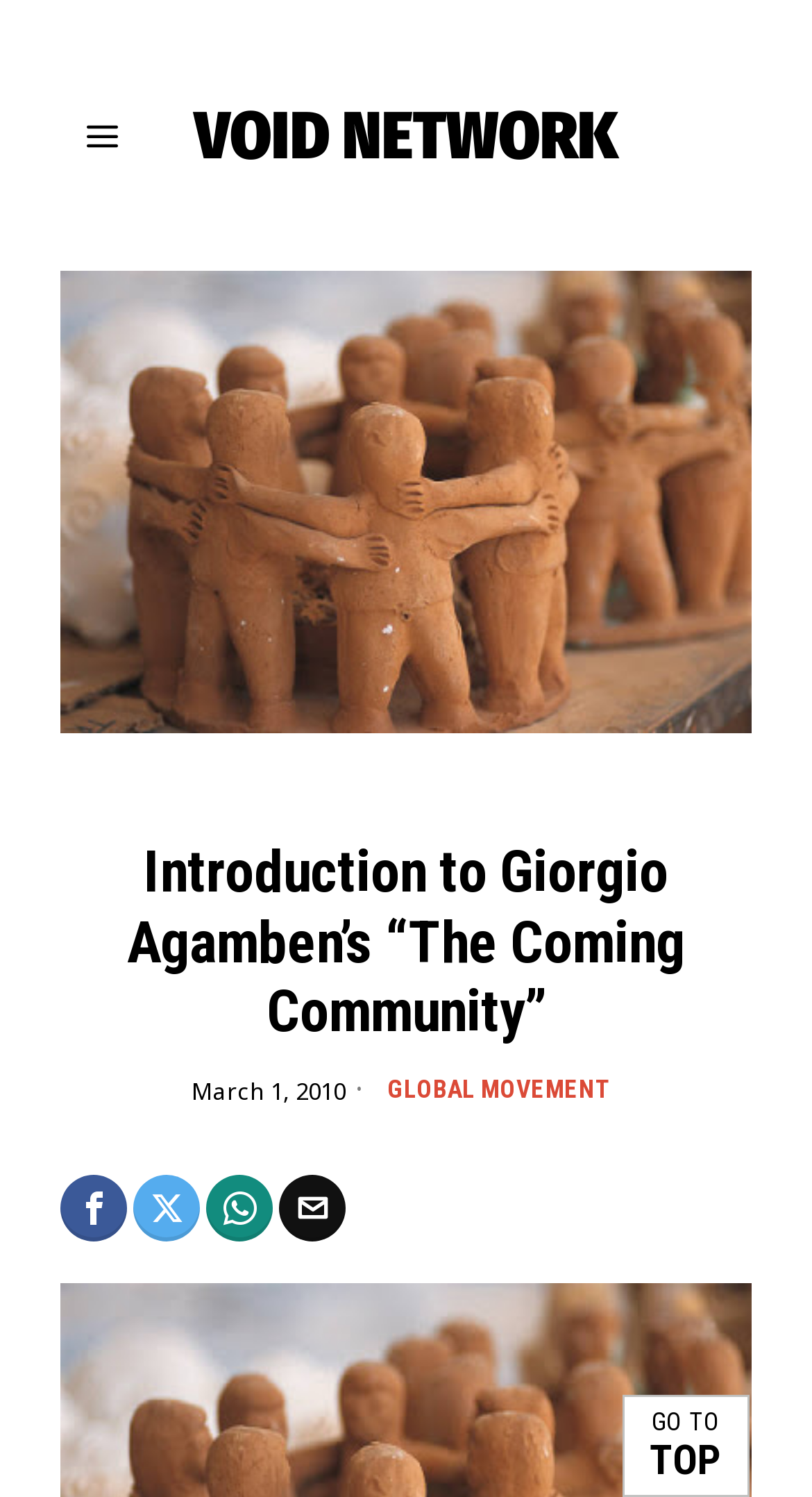Given the element description X, identify the bounding box coordinates for the UI element on the webpage screenshot. The format should be (top-left x, top-left y, bottom-right x, bottom-right y), with values between 0 and 1.

[0.165, 0.784, 0.247, 0.829]